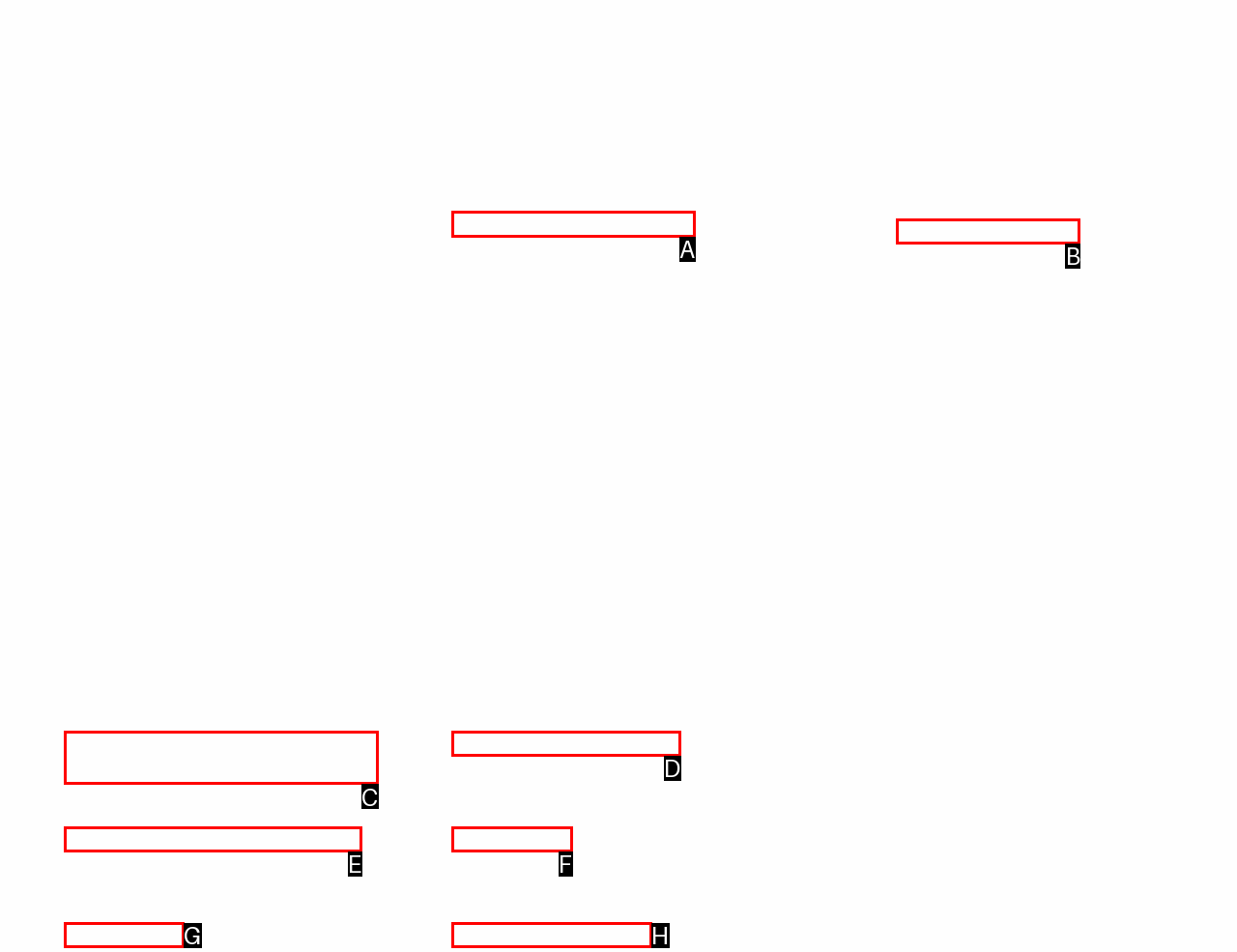Tell me the letter of the UI element to click in order to accomplish the following task: Contact Alrek helseklynge via email
Answer with the letter of the chosen option from the given choices directly.

A